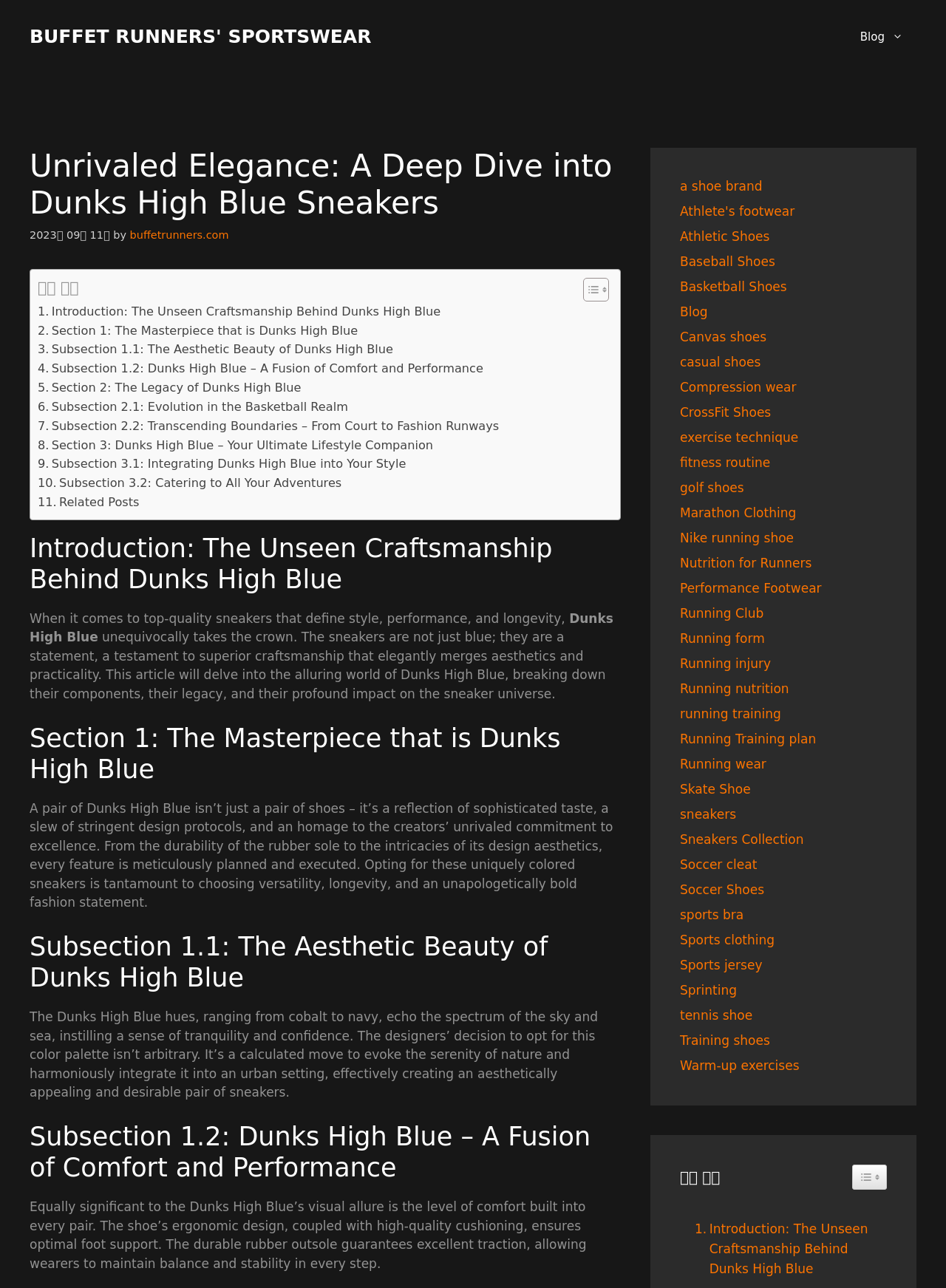What is the purpose of the ergonomic design in Dunks High Blue sneakers?
Kindly offer a detailed explanation using the data available in the image.

The article mentions that the ergonomic design of the Dunks High Blue sneakers is coupled with high-quality cushioning to ensure optimal foot support, which is essential for comfort and performance.